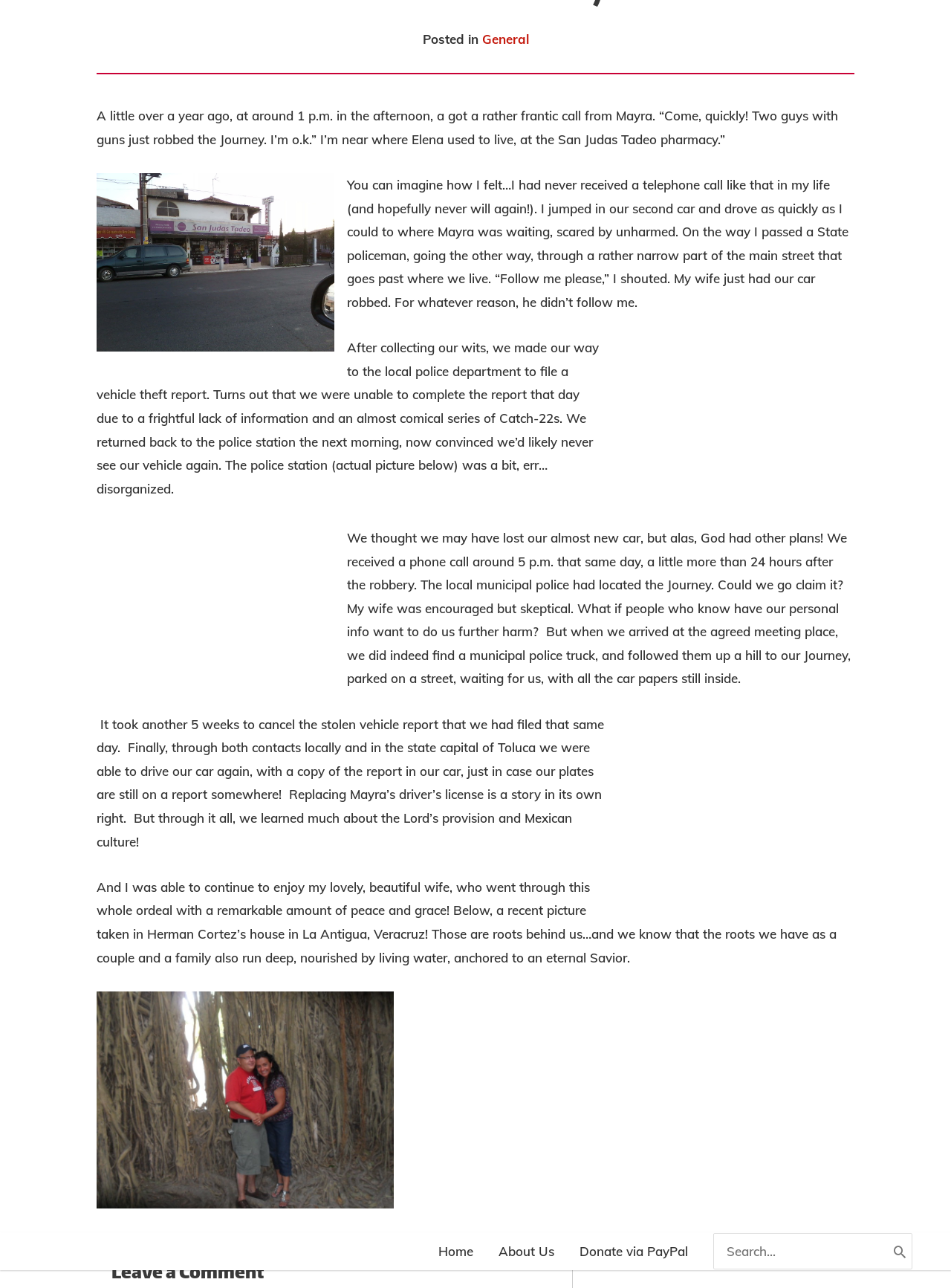Determine the bounding box coordinates for the UI element described. Format the coordinates as (top-left x, top-left y, bottom-right x, bottom-right y) and ensure all values are between 0 and 1. Element description: Remember the Pokémon Go Craze?

[0.651, 0.04, 0.851, 0.075]